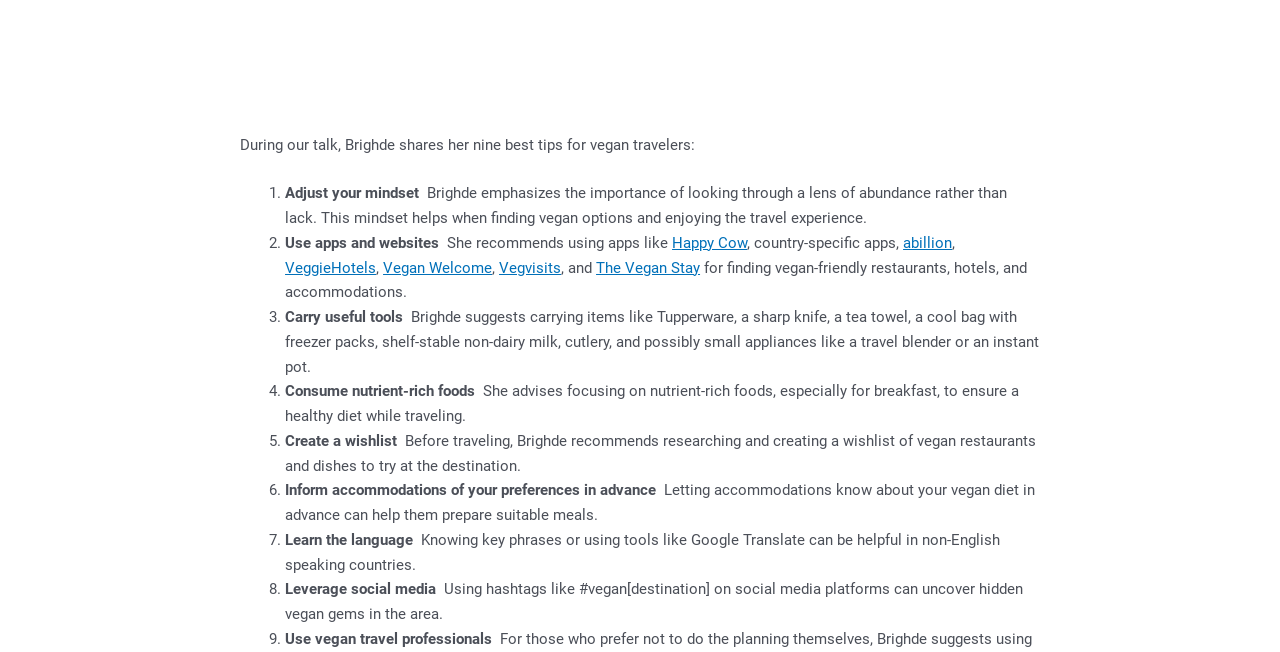Predict the bounding box of the UI element based on this description: "Vegan Welcome".

[0.299, 0.397, 0.384, 0.424]